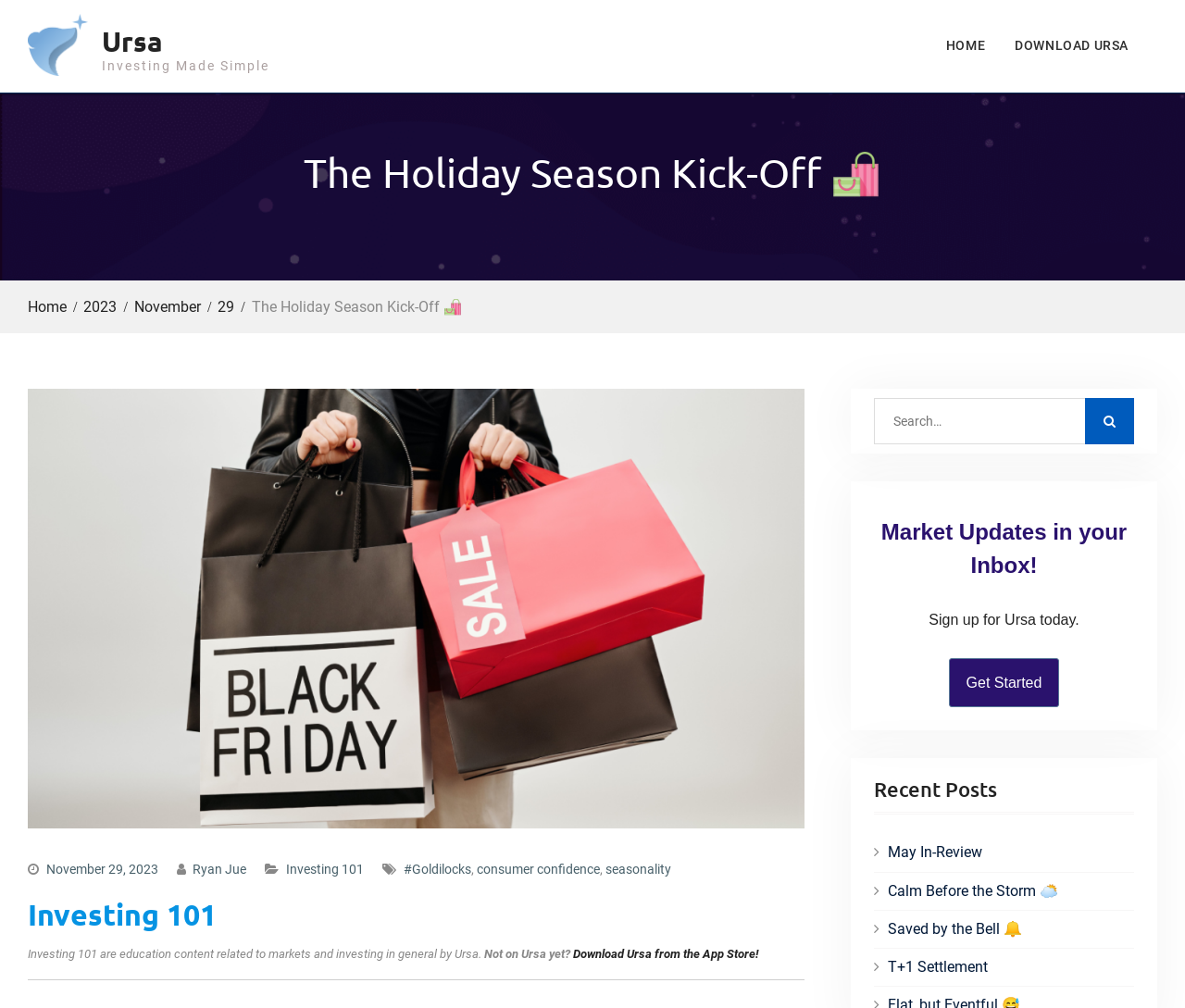Extract the bounding box coordinates of the UI element described: "November 29, 2023November 29, 2023". Provide the coordinates in the format [left, top, right, bottom] with values ranging from 0 to 1.

[0.039, 0.855, 0.134, 0.87]